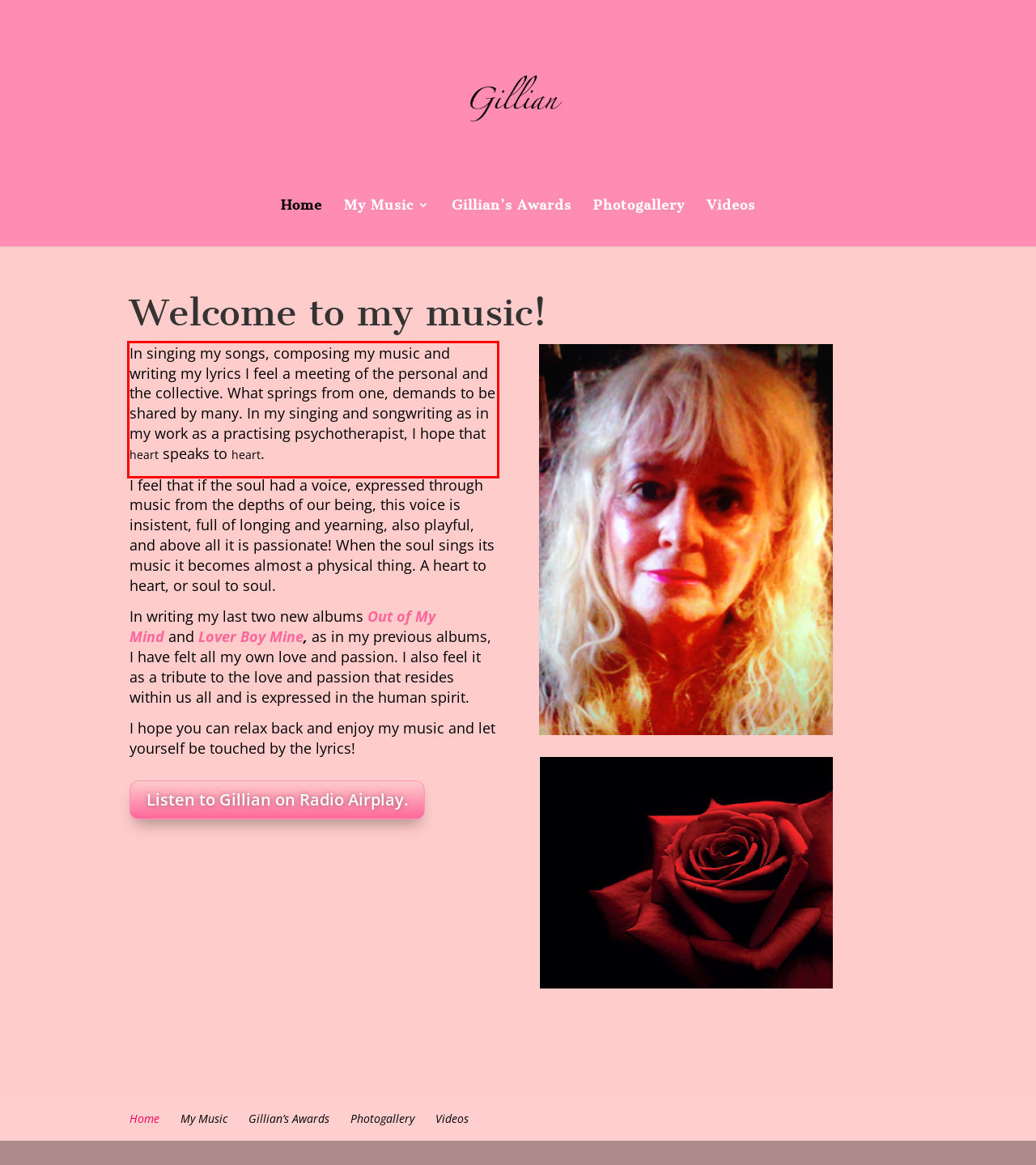Using the webpage screenshot, recognize and capture the text within the red bounding box.

In singing my songs, composing my music and writing my lyrics I feel a meeting of the personal and the collective. What springs from one, demands to be shared by many. In my singing and songwriting as in my work as a practising psychotherapist, I hope that heart speaks to heart.